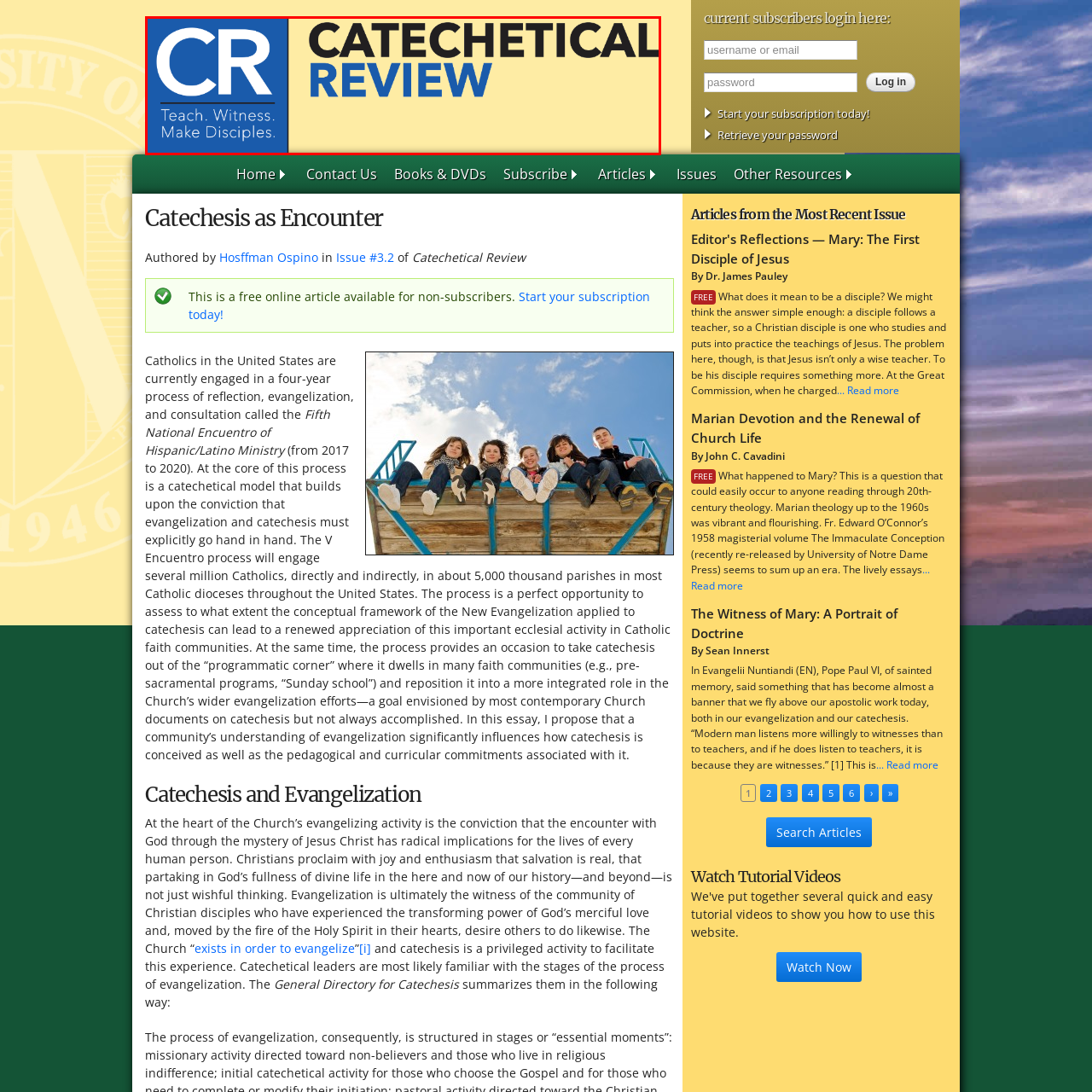Offer a detailed caption for the picture inside the red-bordered area.

The image prominently features the logo of "Catechetical Review," encapsulating the essence of the publication dedicated to the themes of teaching and discipleship within the Christian faith. The logo is designed with a blue square on the left, showcasing the letters "CR" in bold white, symbolizing clarity and focus. Beside it, the title "CATECHETICAL REVIEW" is displayed in large, striking black letters, emphasizing its authority in the area of catechesis. Below the title, the tagline "Teach. Witness. Make Disciples." offers a concise mission statement, reflecting the journal's commitment to empowering individuals to share their faith and nurture discipleship. This visual representation encapsulates the core values and objectives of the publication, making it instantly recognizable to its audience.